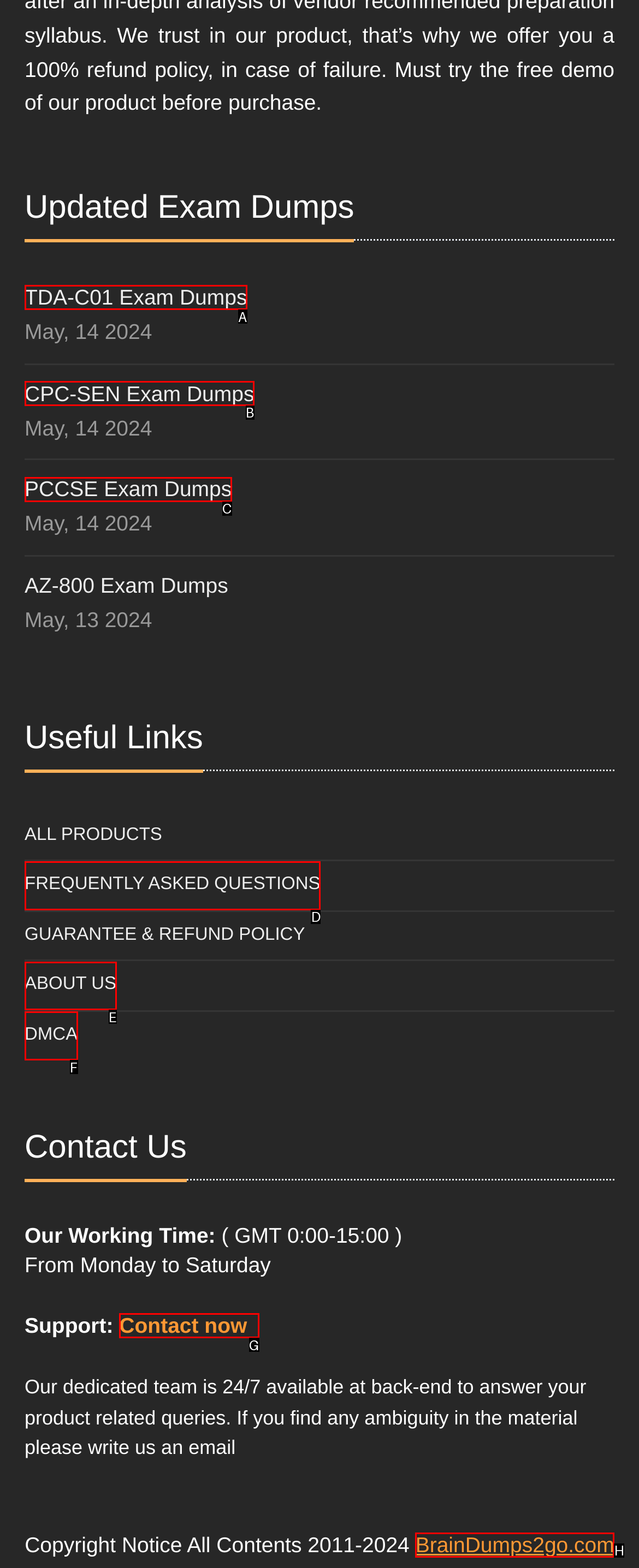Select the option that corresponds to the description: CPC-SEN Exam Dumps
Respond with the letter of the matching choice from the options provided.

B